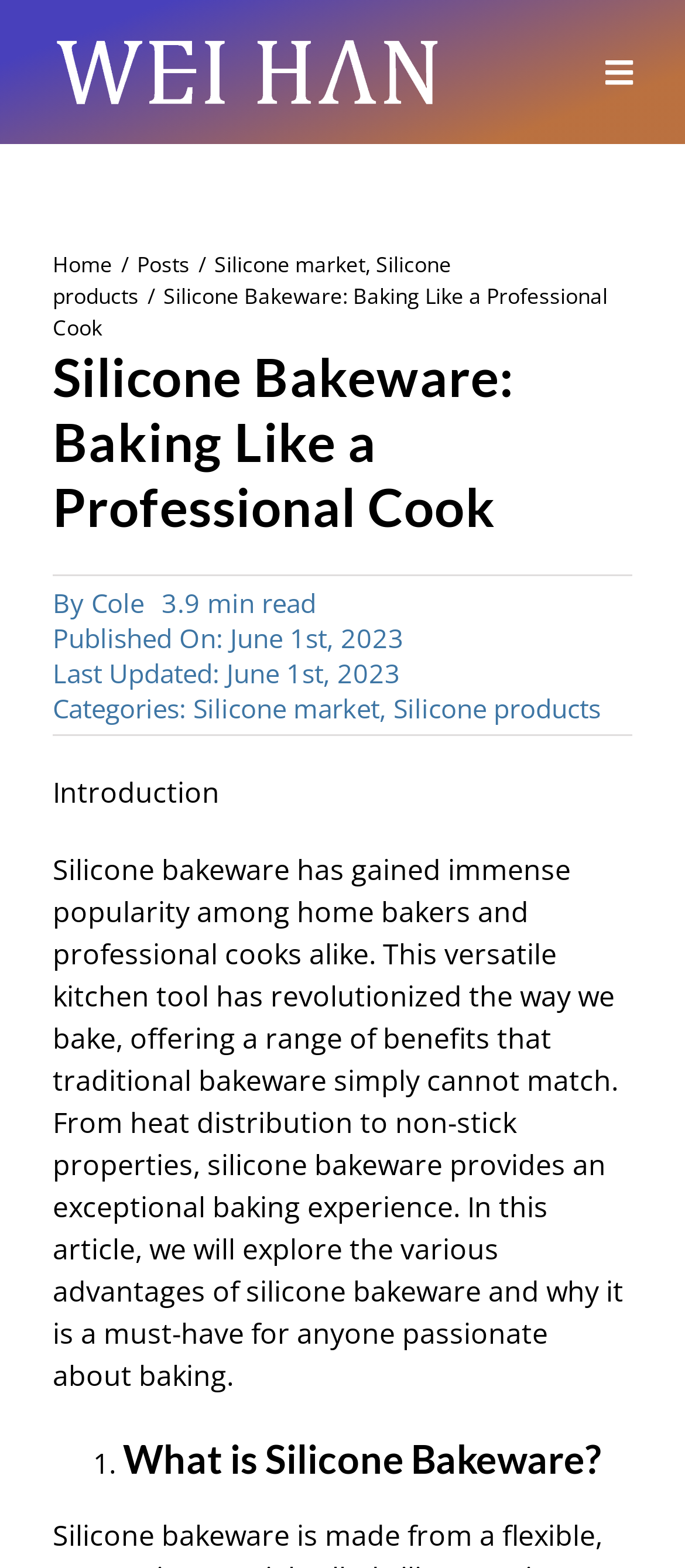Locate the bounding box of the UI element with the following description: "Silicone products".

[0.574, 0.44, 0.877, 0.462]